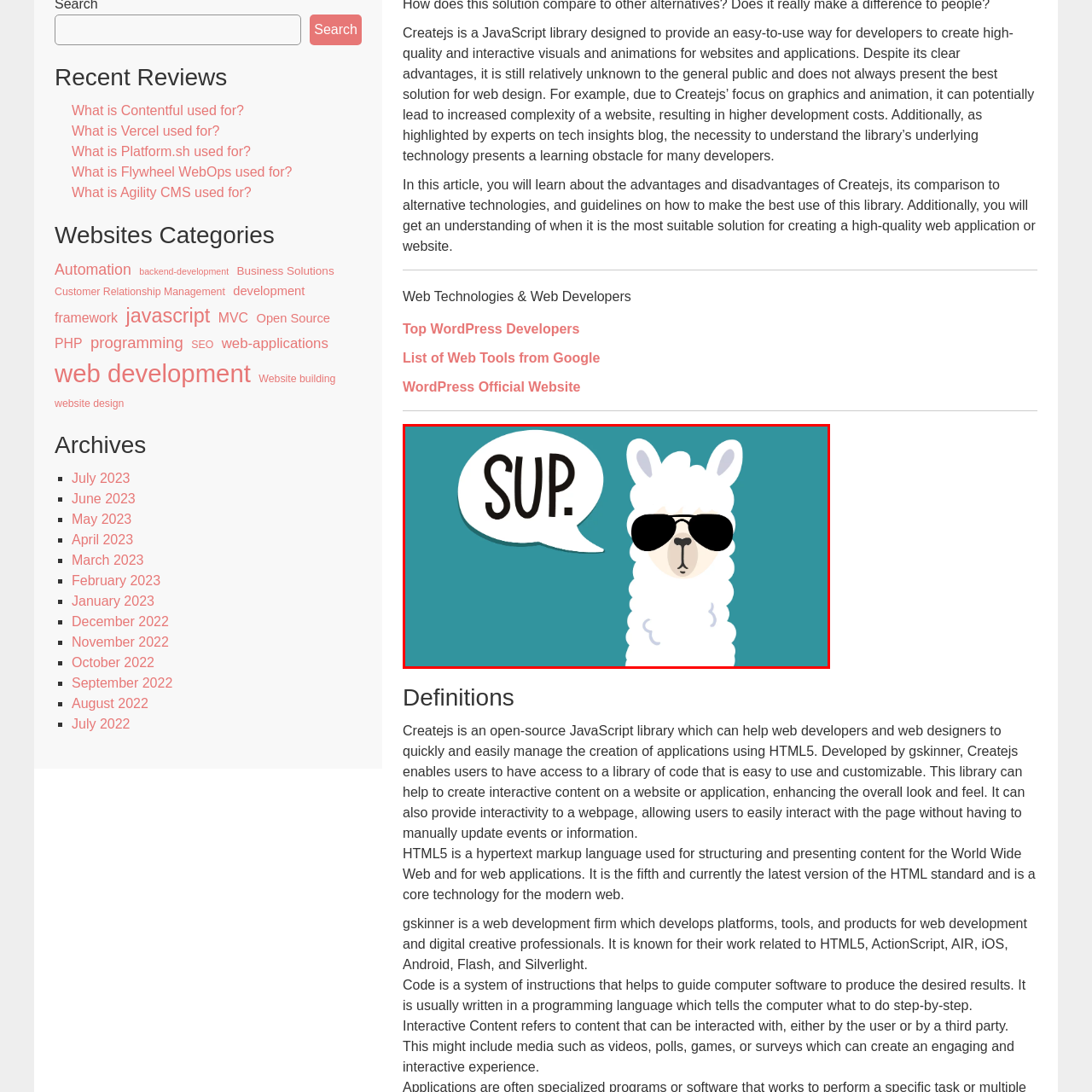Generate an elaborate caption for the image highlighted within the red boundary.

The image features a playful cartoon llama wearing stylish black sunglasses, exuding an air of coolness and confidence. The llama is depicted against a vibrant teal background, which enhances its white, fluffy fur. Above the llama, a speech bubble is prominently displayed with the word "SUP." written in bold, fun typography, suggesting a casual greeting or a laid-back attitude. This whimsical illustration combines humor and creativity, making it an engaging visual that would likely resonate well with audiences looking for a lighthearted touch.